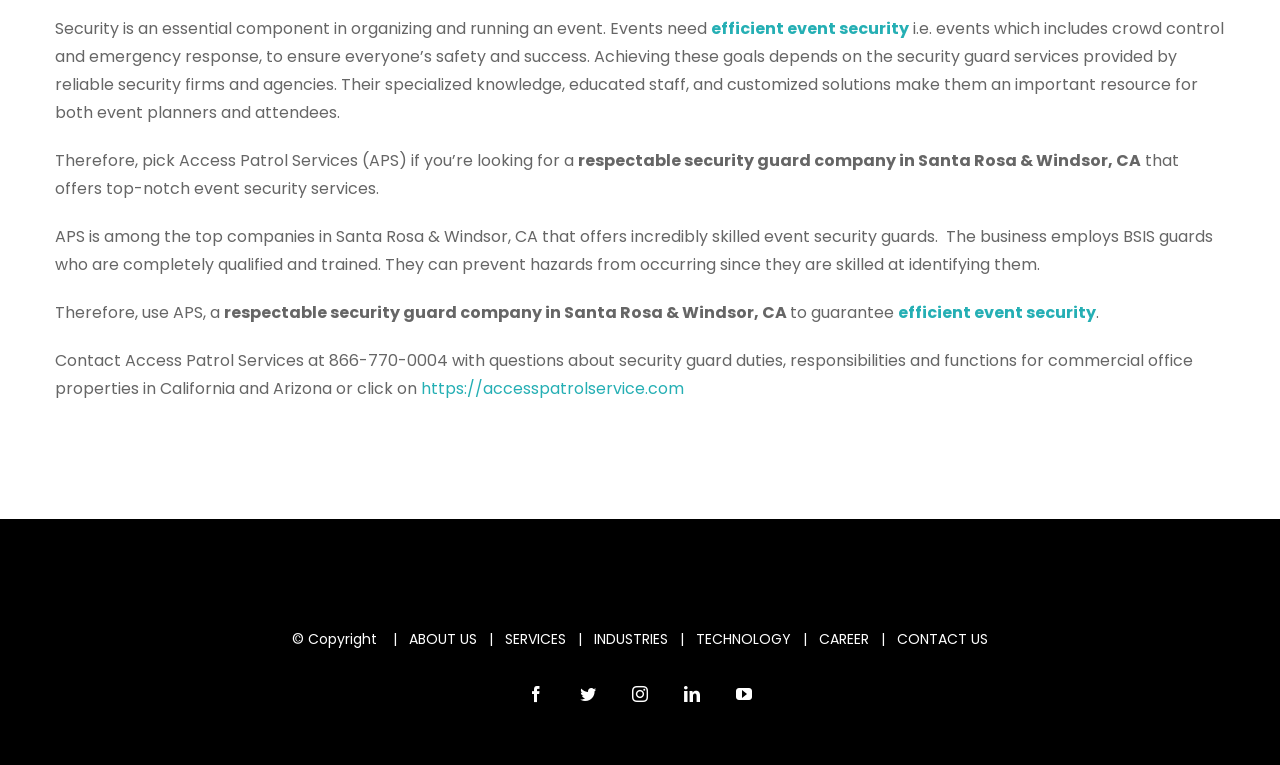What is the main topic of this webpage?
Give a detailed and exhaustive answer to the question.

Based on the content of the webpage, it appears to be discussing the importance of security in events and promoting a specific security guard company, Access Patrol Services (APS), that offers event security services in Santa Rosa & Windsor, CA.